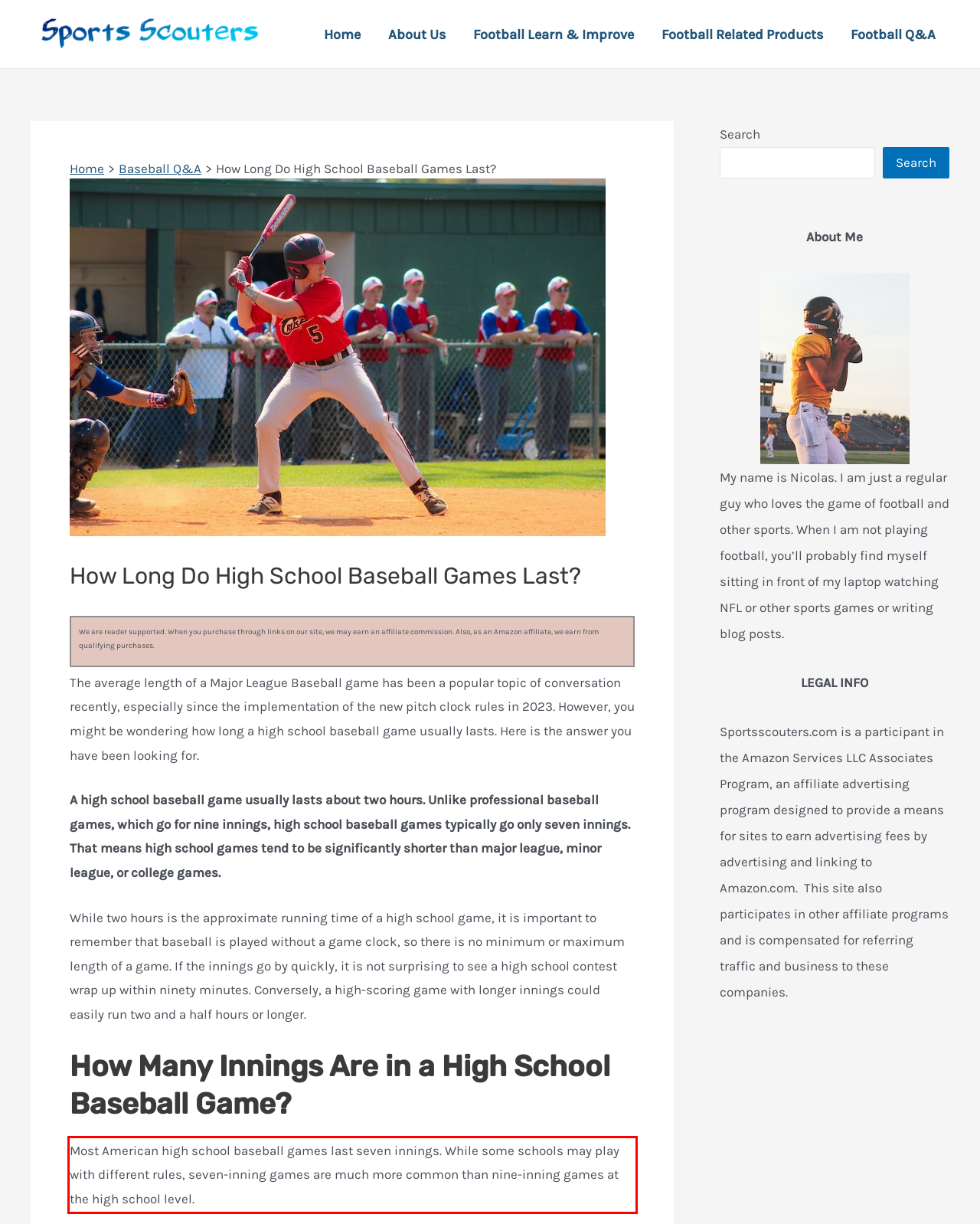Using OCR, extract the text content found within the red bounding box in the given webpage screenshot.

Most American high school baseball games last seven innings. While some schools may play with different rules, seven-inning games are much more common than nine-inning games at the high school level.